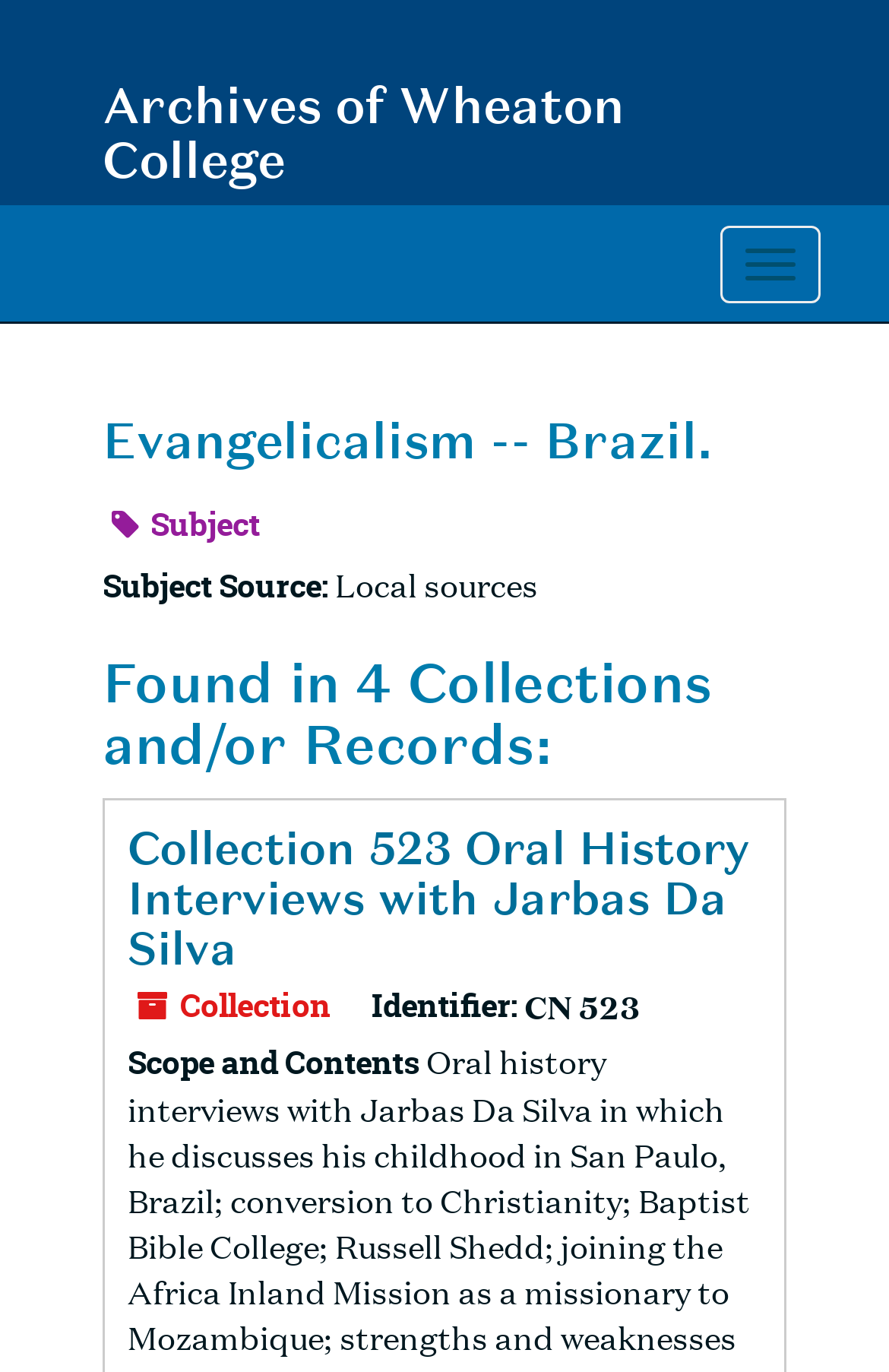Determine the bounding box coordinates of the UI element that matches the following description: "Archives of Wheaton College". The coordinates should be four float numbers between 0 and 1 in the format [left, top, right, bottom].

[0.115, 0.053, 0.703, 0.142]